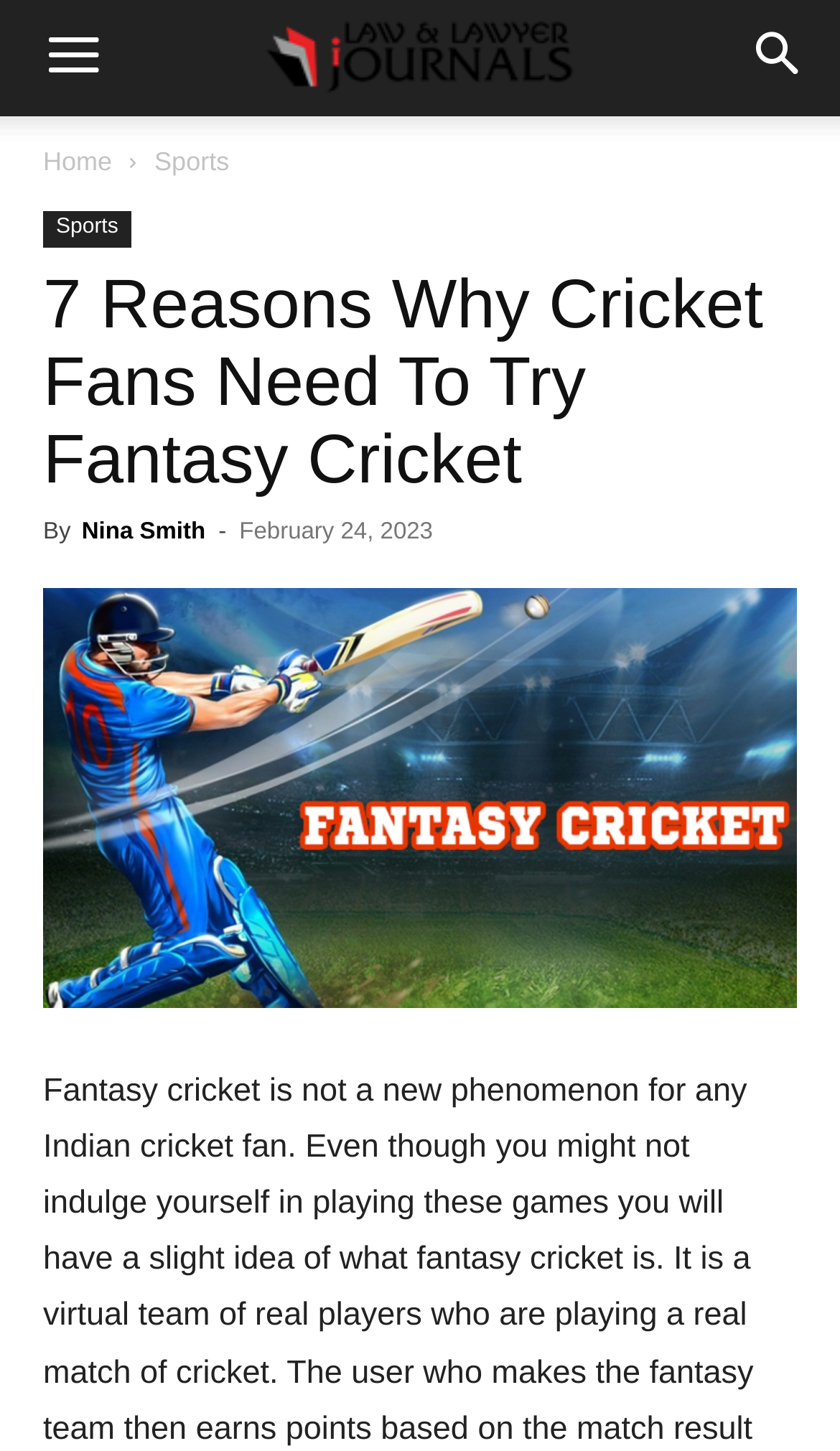Determine the bounding box coordinates (top-left x, top-left y, bottom-right x, bottom-right y) of the UI element described in the following text: Nina Smith

[0.097, 0.358, 0.245, 0.376]